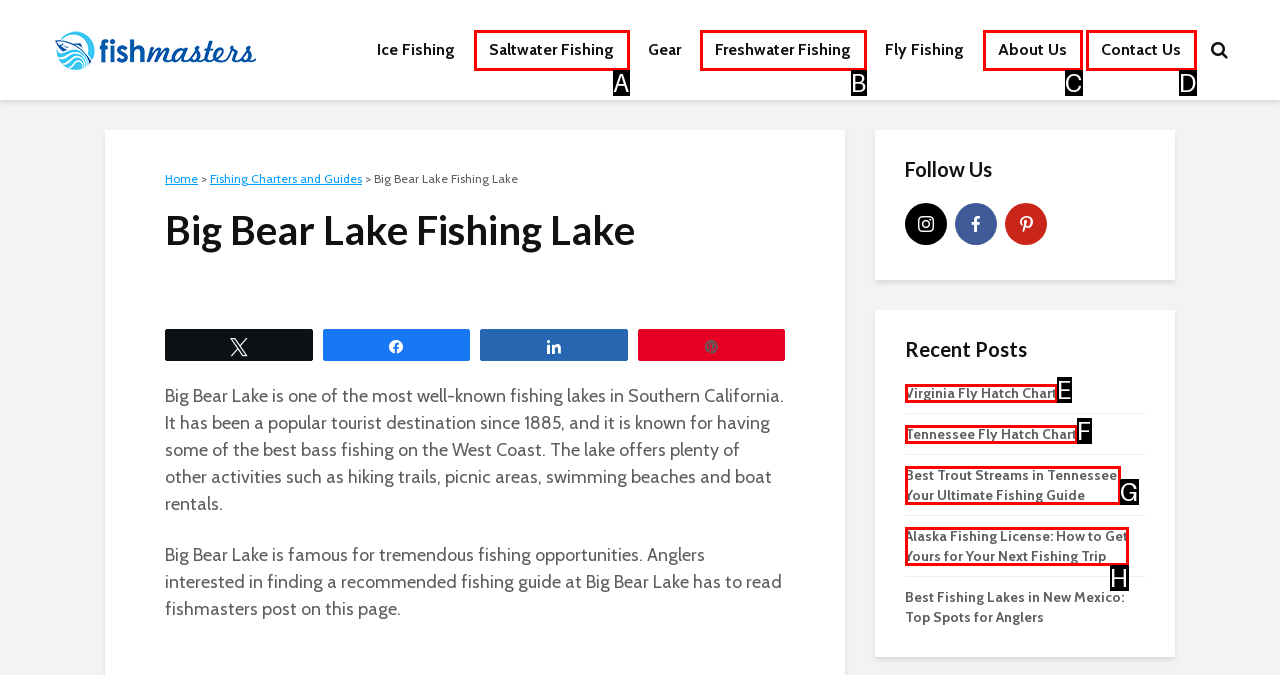From the given choices, indicate the option that best matches: Saltwater Fishing
State the letter of the chosen option directly.

A